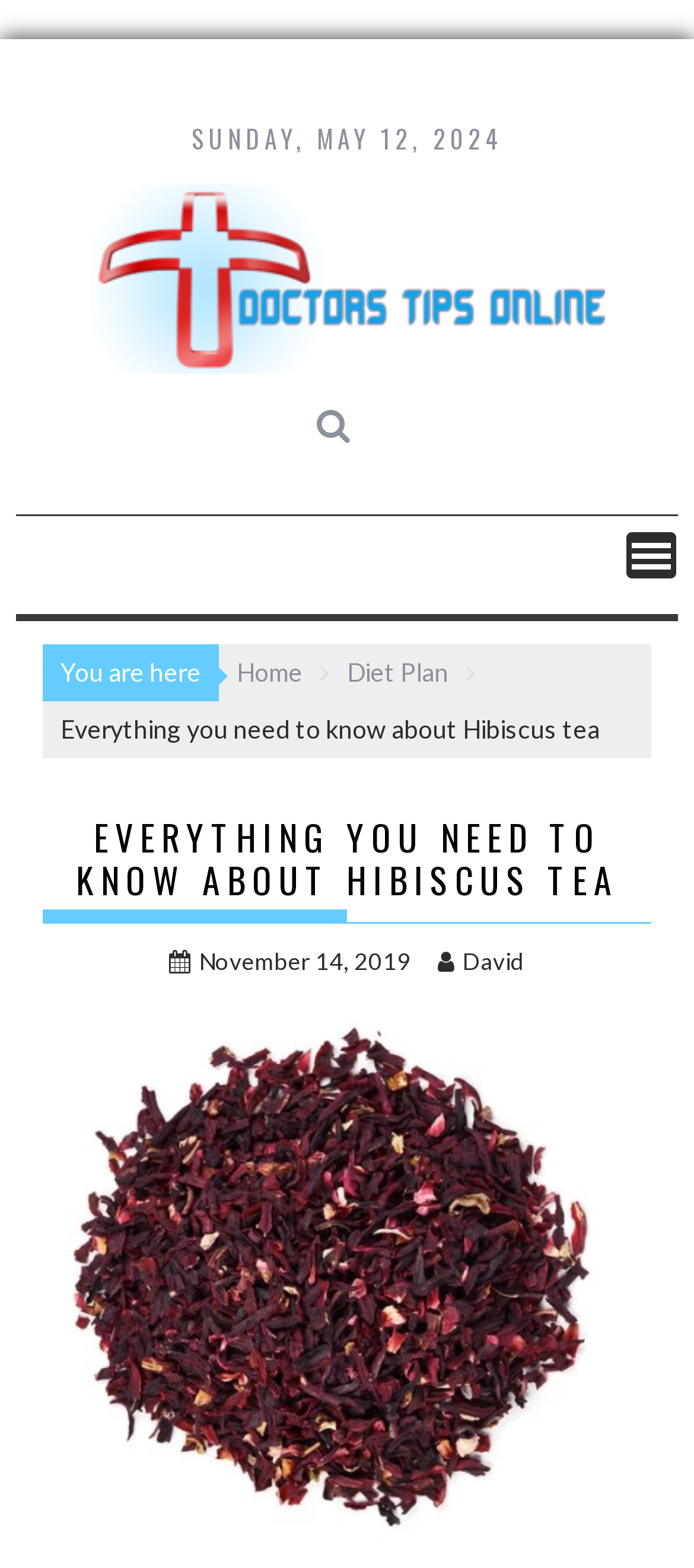Write a detailed summary of the webpage, including text, images, and layout.

The webpage is about Hibiscus tea, a caffeine-free herbal tea made from the sepals of the Hibiscus subaerial plant, also known as "roselle". 

At the top of the page, there is a link to "Skip to content" positioned almost at the center. Below it, there is a date "SUNDAY, MAY 12, 2024" located slightly to the left of the center. 

To the right of the date, there is a link to "Doctors Tips Online" with an accompanying image of the same name. 

Further down, there is a link with a search icon, positioned roughly at the center of the page. 

On the top-right corner, there is a link to "MENU" with a popup menu. 

Below the "MENU" link, there is a text "You are here" followed by three links: "Home", "Diet Plan", and the current page "Everything you need to know about Hibiscus tea". 

The main content of the page starts with a heading "EVERYTHING YOU NEED TO KNOW ABOUT HIBISCUS TEA" positioned roughly at the center of the page. 

Below the heading, there is a link with a calendar icon and a date "November 14, 2019", followed by a link with a user icon and the name "David". 

The main content area also contains a figure, which is likely an image related to Hibiscus tea, spanning almost the entire width of the page.